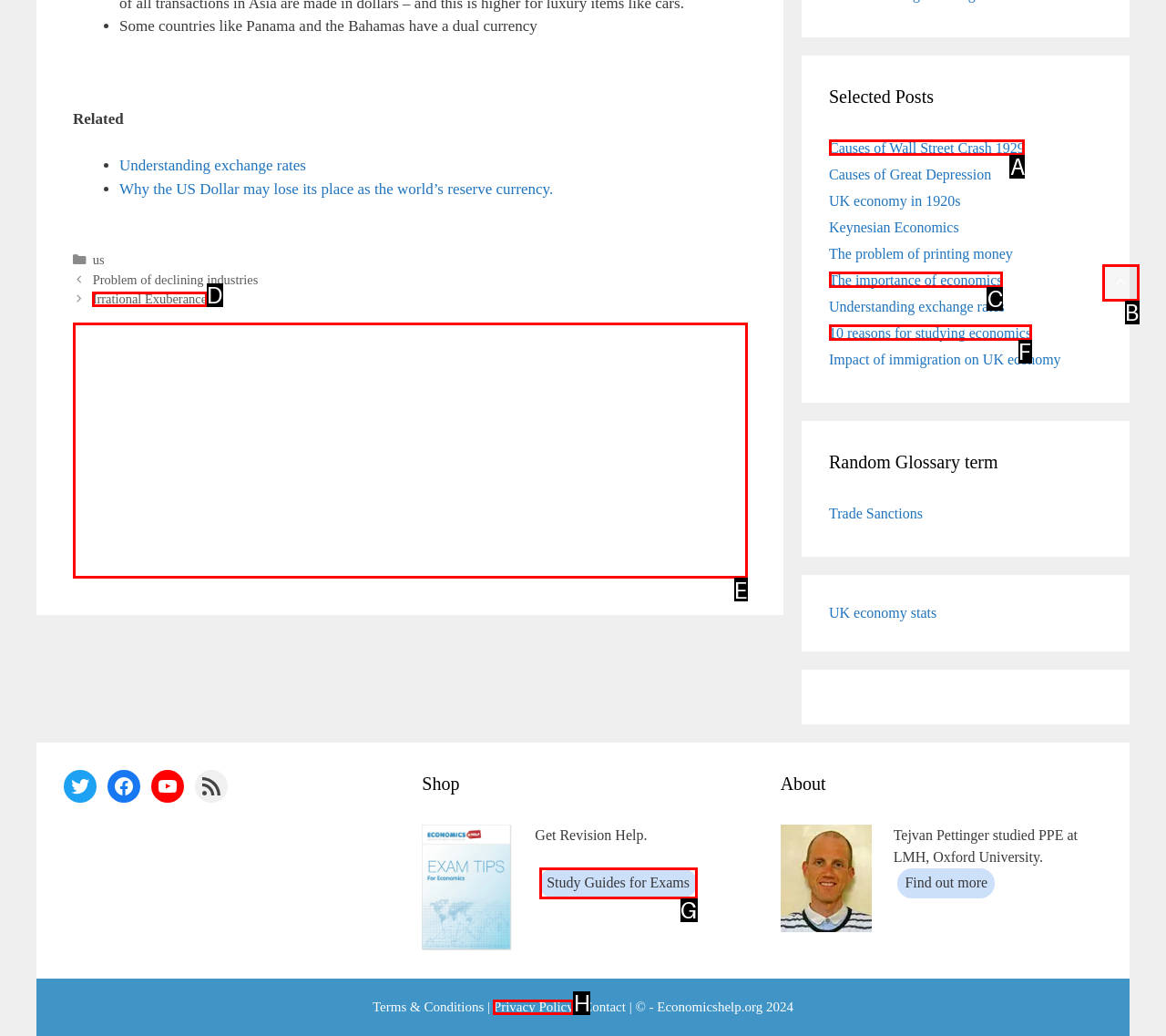Please select the letter of the HTML element that fits the description: 10 reasons for studying economics. Answer with the option's letter directly.

F